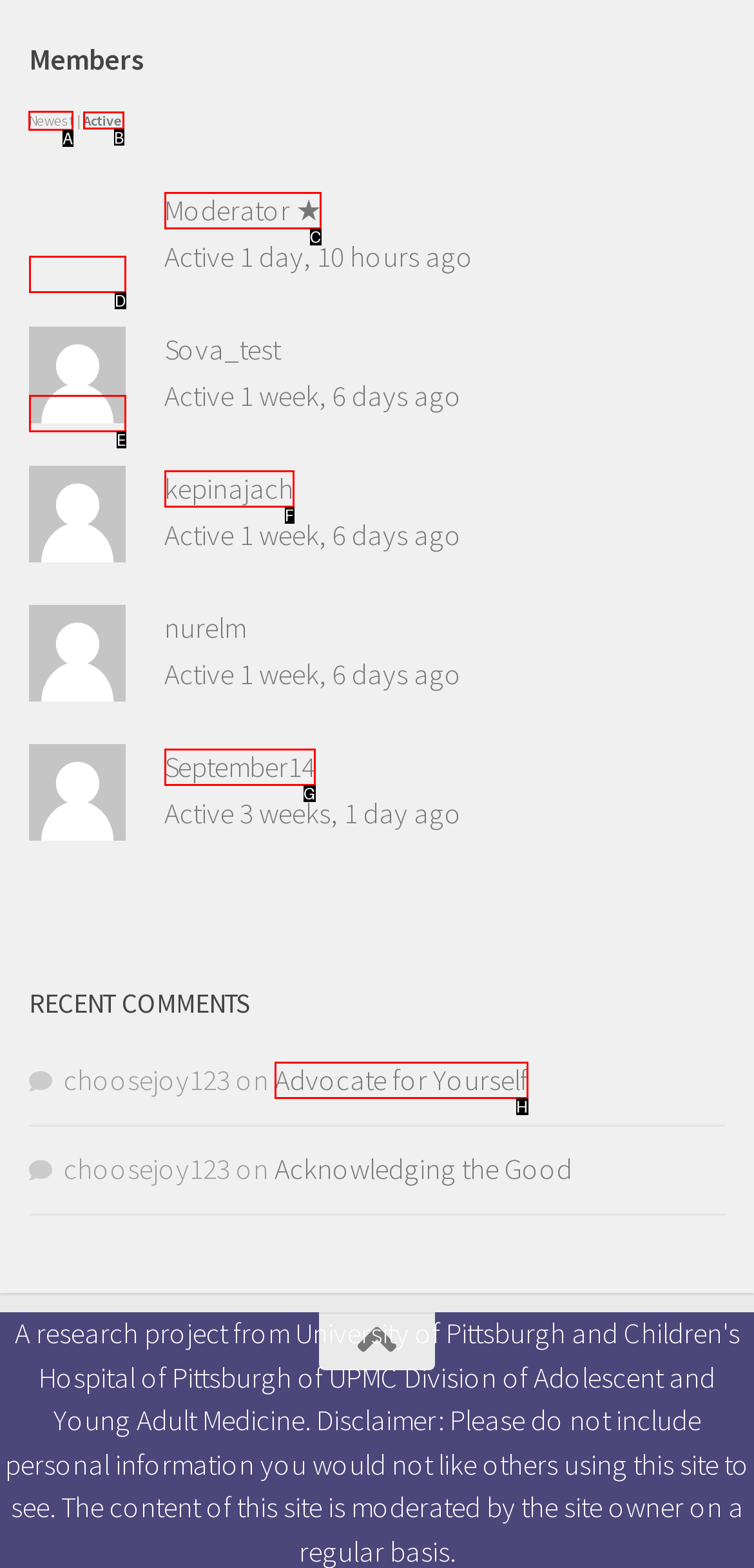Pick the option that should be clicked to perform the following task: Sort members by newest
Answer with the letter of the selected option from the available choices.

A